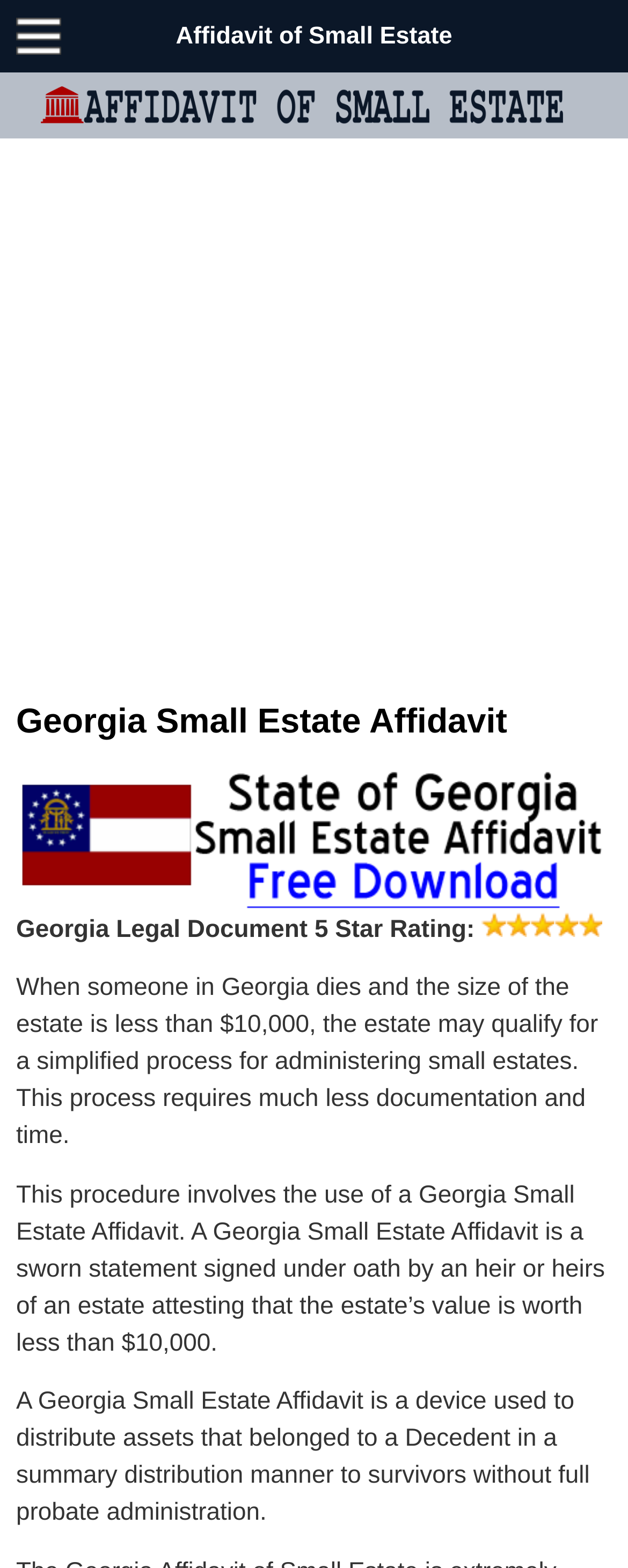What is the process required for administering small estates?
Using the visual information, reply with a single word or short phrase.

simplified process